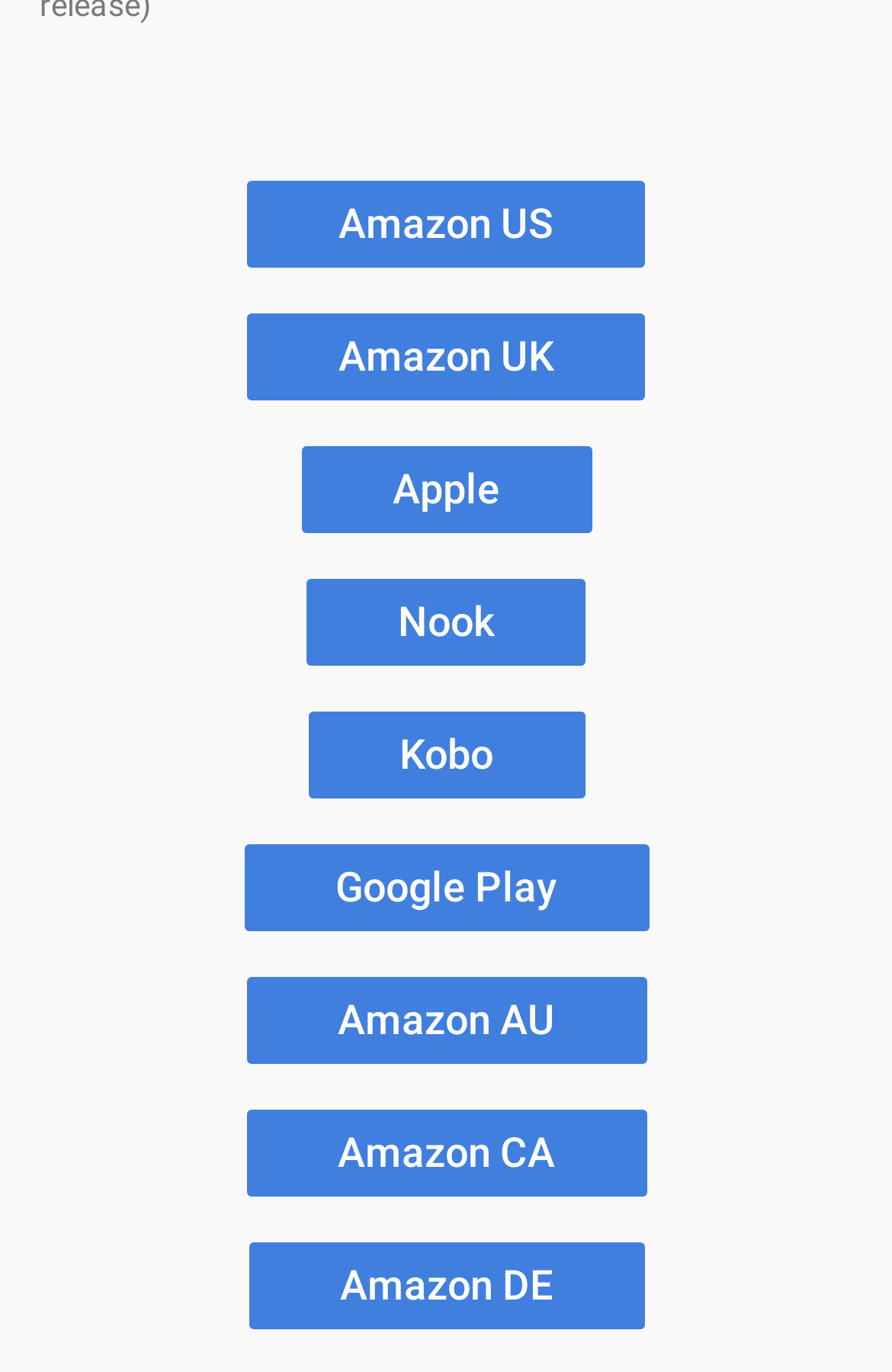What is the position of the Apple link?
Please give a detailed and elaborate explanation in response to the question.

By comparing the y1 and y2 coordinates of the Apple link with the other links, I can determine that it is positioned in the middle of the webpage, vertically.